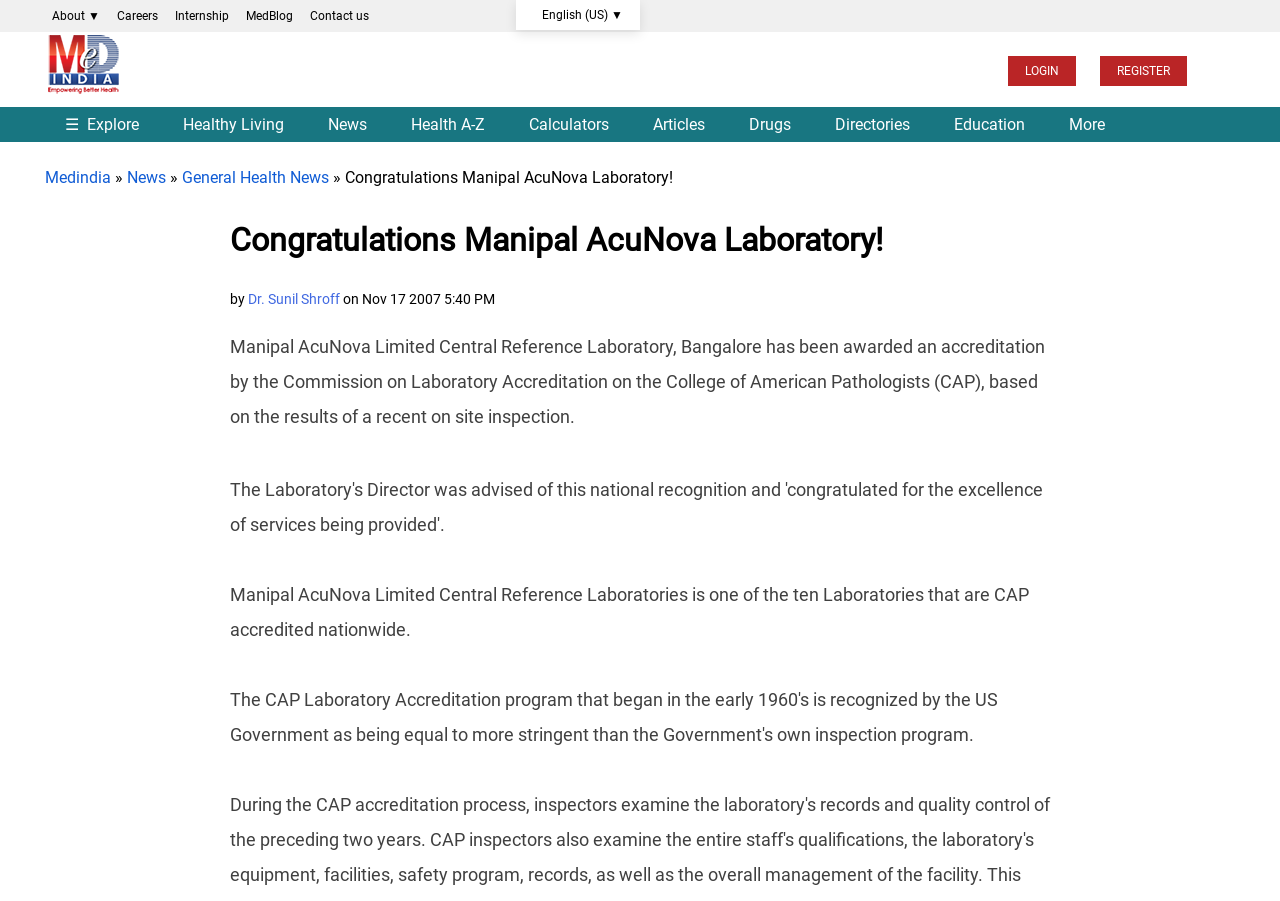Present a detailed account of what is displayed on the webpage.

The webpage appears to be a news article or a blog post from Medindia, a health-related website. At the top, there is a navigation menu with links to various sections such as "About", "Careers", "Internship", "MedBlog", and "Contact us". To the right of this menu, there is a language selection dropdown with "English (US)" as the current option.

Below the navigation menu, there is a table with three columns. The first column contains a link to Medindia with a corresponding image. The second column is empty, and the third column has links to "LOGIN" and "REGISTER".

Further down, there is another navigation menu with links to various health-related topics such as "Healthy Living", "News", "Health A-Z", "Calculators", "Articles", "Drugs", "Directories", "Education", and "More". 

The main content of the webpage is an article with the title "Congratulations Manipal AcuNova Laboratory!" written by Dr. Sunil Shroff. The article is dated November 17, 2007, and it congratulates Manipal AcuNova Limited Central Reference Laboratory, Bangalore, on receiving accreditation from the Commission on Laboratory Accreditation of the College of American Pathologists (CAP). The article also mentions that this laboratory is one of the ten CAP-accredited laboratories nationwide.